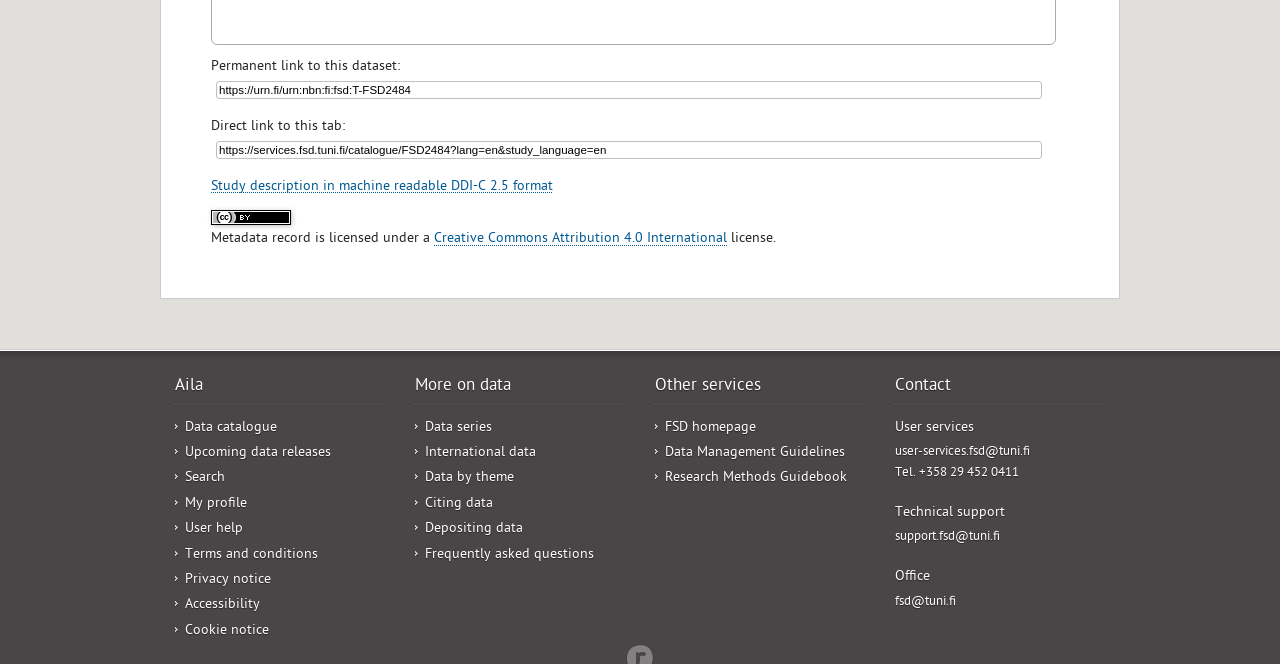What is the permanent link to this dataset?
Give a detailed and exhaustive answer to the question.

I found the permanent link to this dataset by looking at the text box with the label 'Permanent link to this dataset:' and the corresponding static text 'https://urn.fi/urn:nbn:fi:fsd:T-FSD2484'.